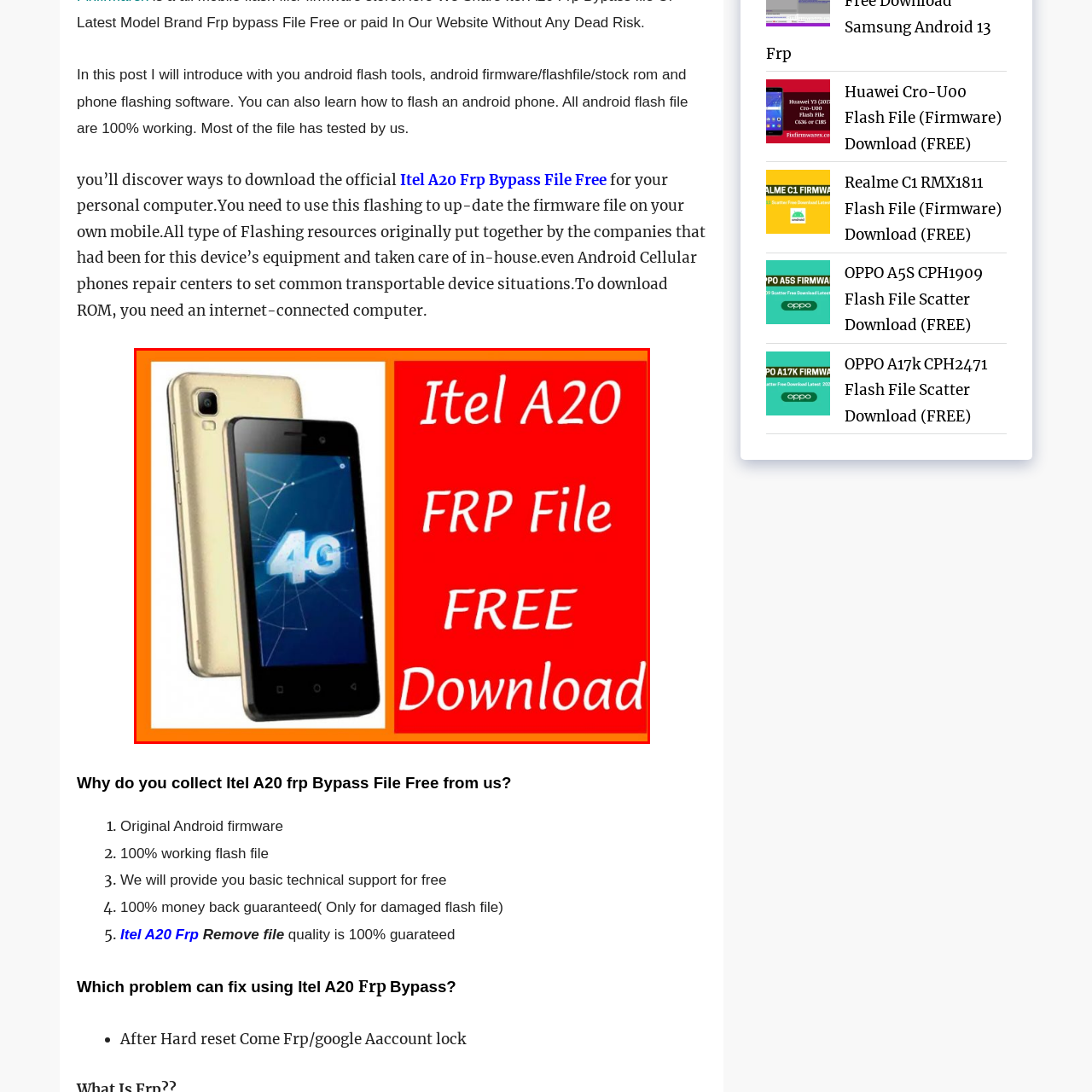Give an elaborate description of the visual elements within the red-outlined box.

The image prominently features the Itel A20 smartphone, showcased in a sleek design with a gold back and a black front, emphasizing its modern aesthetic. The screen displays a vibrant 4G graphic, indicating its connectivity capabilities. To the right, bold red text announces "Itel A20 FRP File FREE Download," highlighting the availability of a free file essential for bypassing Factory Reset Protection (FRP) on this device. This combination of visuals and text aims to attract users seeking to perform firmware updates or address Google account locks on their Itel A20 smartphones.